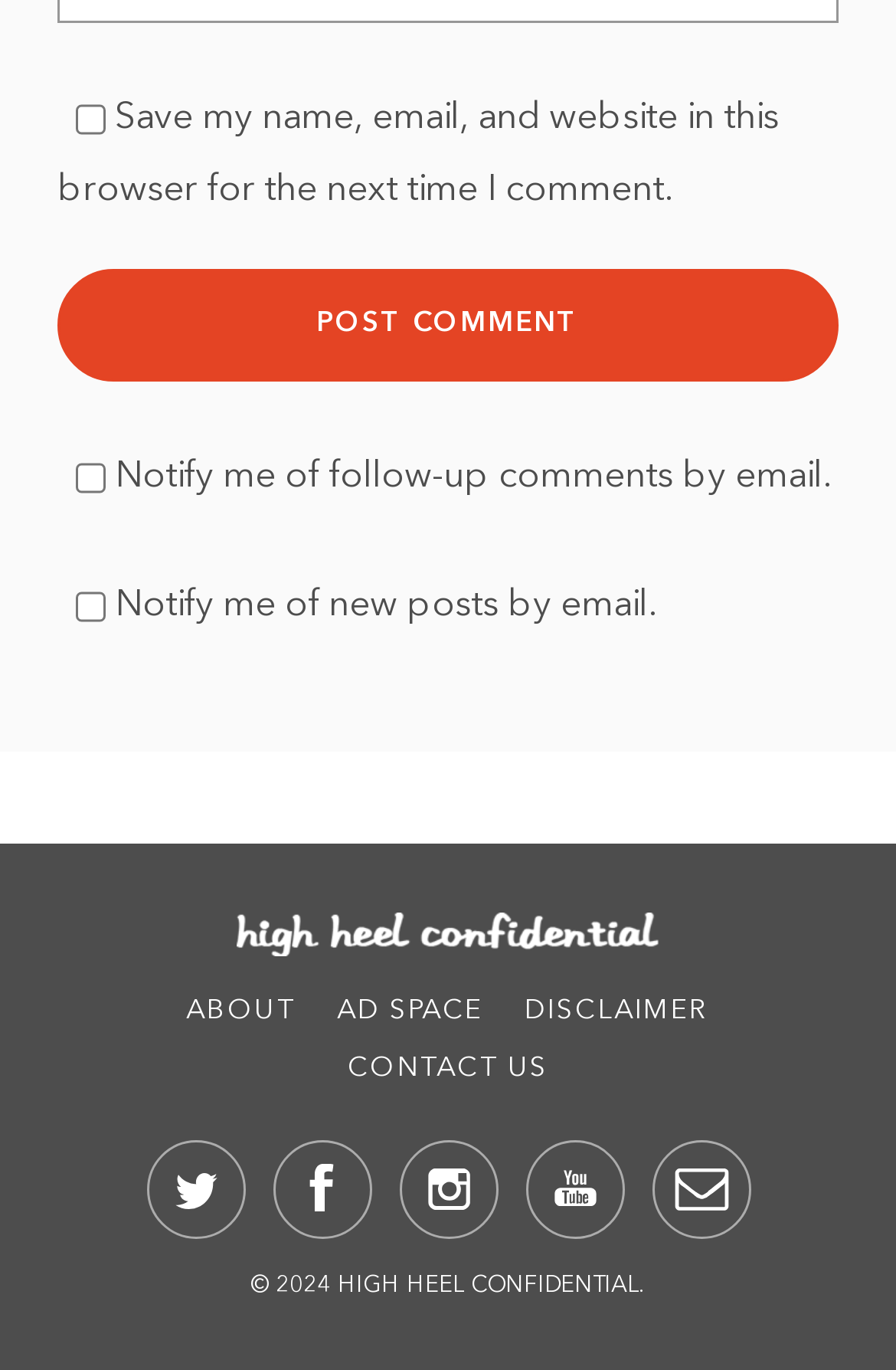Identify the bounding box coordinates of the area you need to click to perform the following instruction: "Click the Post Comment button".

[0.064, 0.196, 0.936, 0.278]